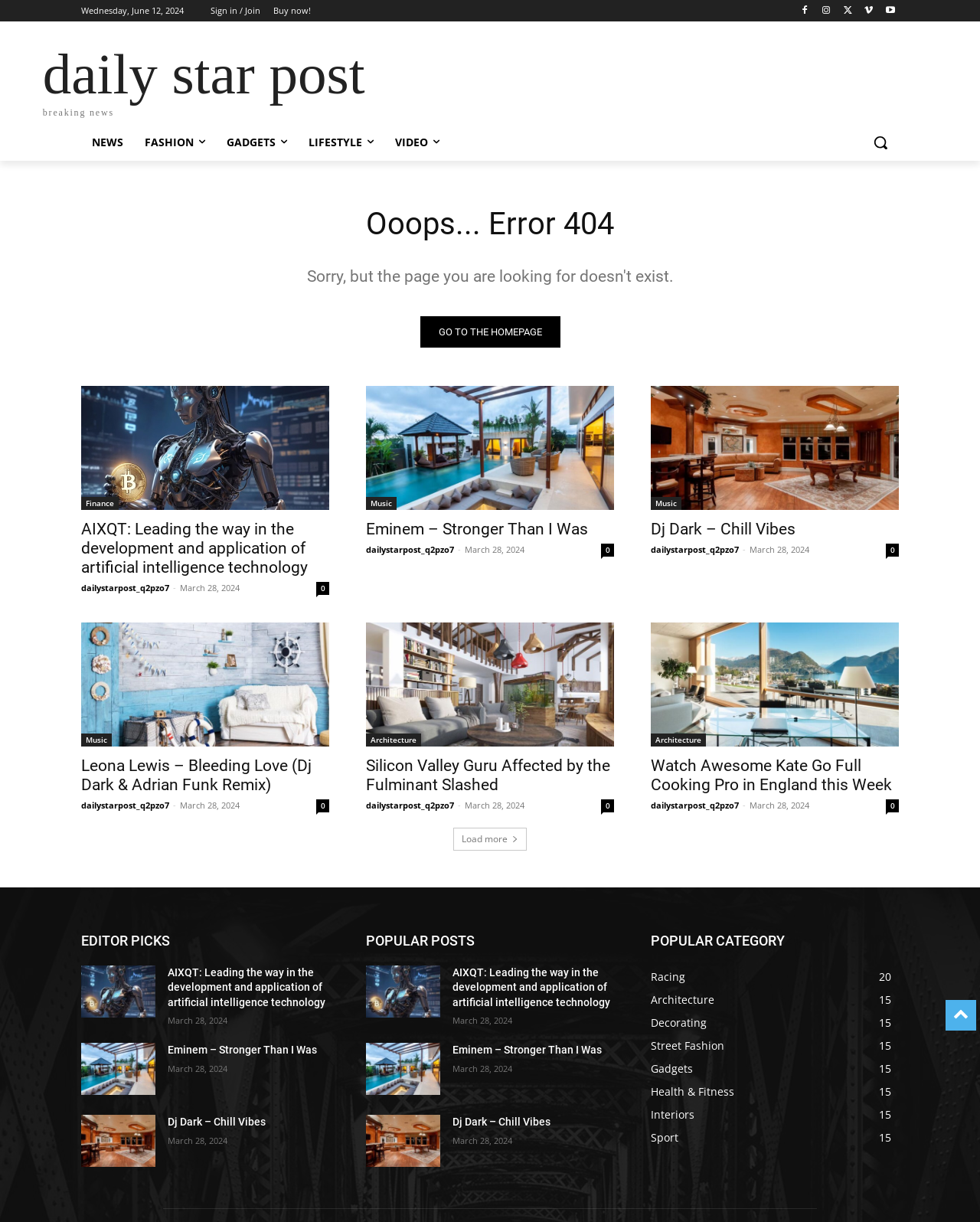What is the text of the 'Load more' button?
Answer the question with as much detail as you can, using the image as a reference.

The 'Load more' button is located at the bottom of the webpage, and its text is simply 'Load more', indicating that the user can load more content by clicking on it.